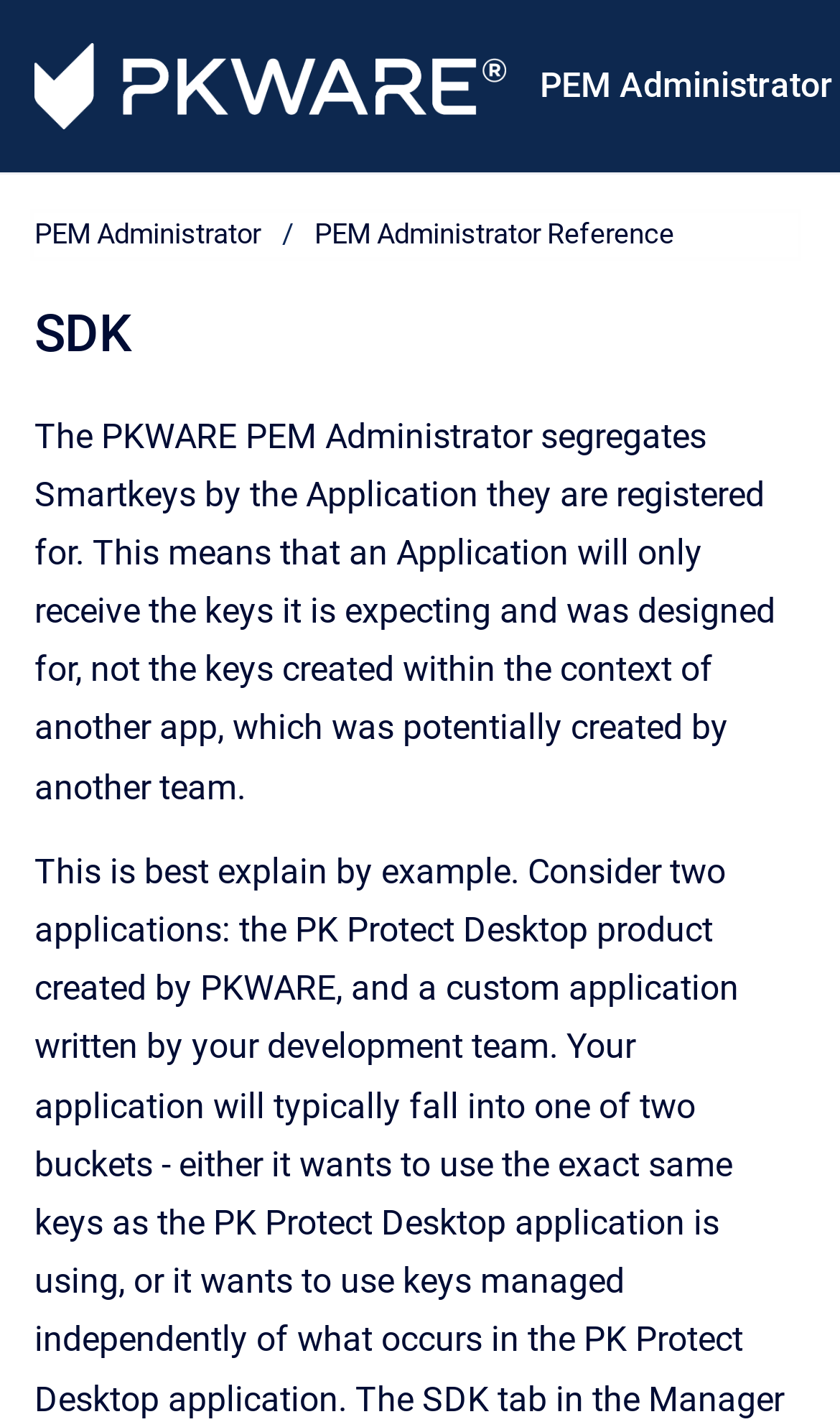What is the purpose of the PEM Administrator?
Look at the screenshot and respond with one word or a short phrase.

Segregate Smartkeys